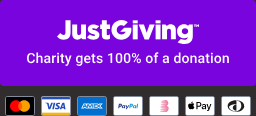Using the information shown in the image, answer the question with as much detail as possible: How many payment methods are shown?

The image shows recognizable icons representing various payment methods, including Mastercard, Visa, American Express, PayPal, Bank Transfer, and Apple Pay, indicating the diverse options available for making contributions. There are six payment methods in total.